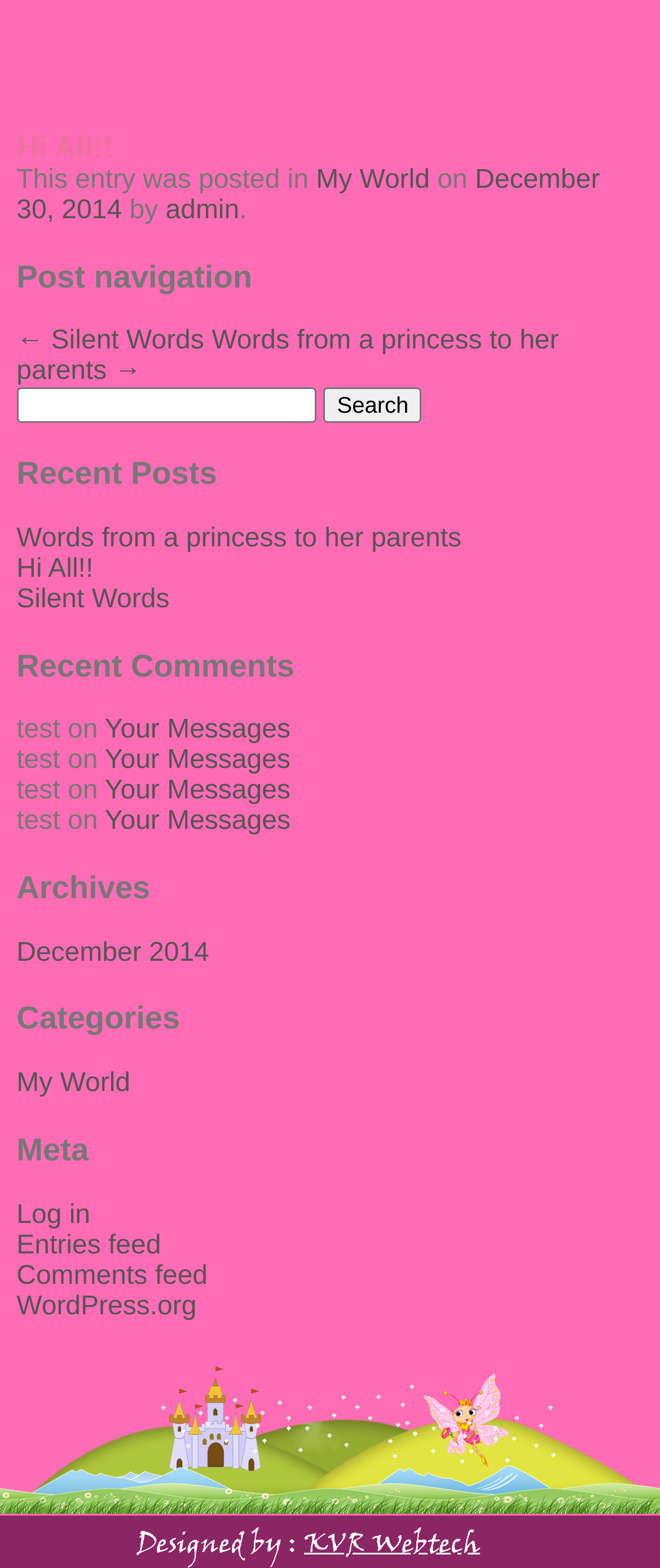Pinpoint the bounding box coordinates for the area that should be clicked to perform the following instruction: "Log in to the website".

[0.025, 0.765, 0.137, 0.784]